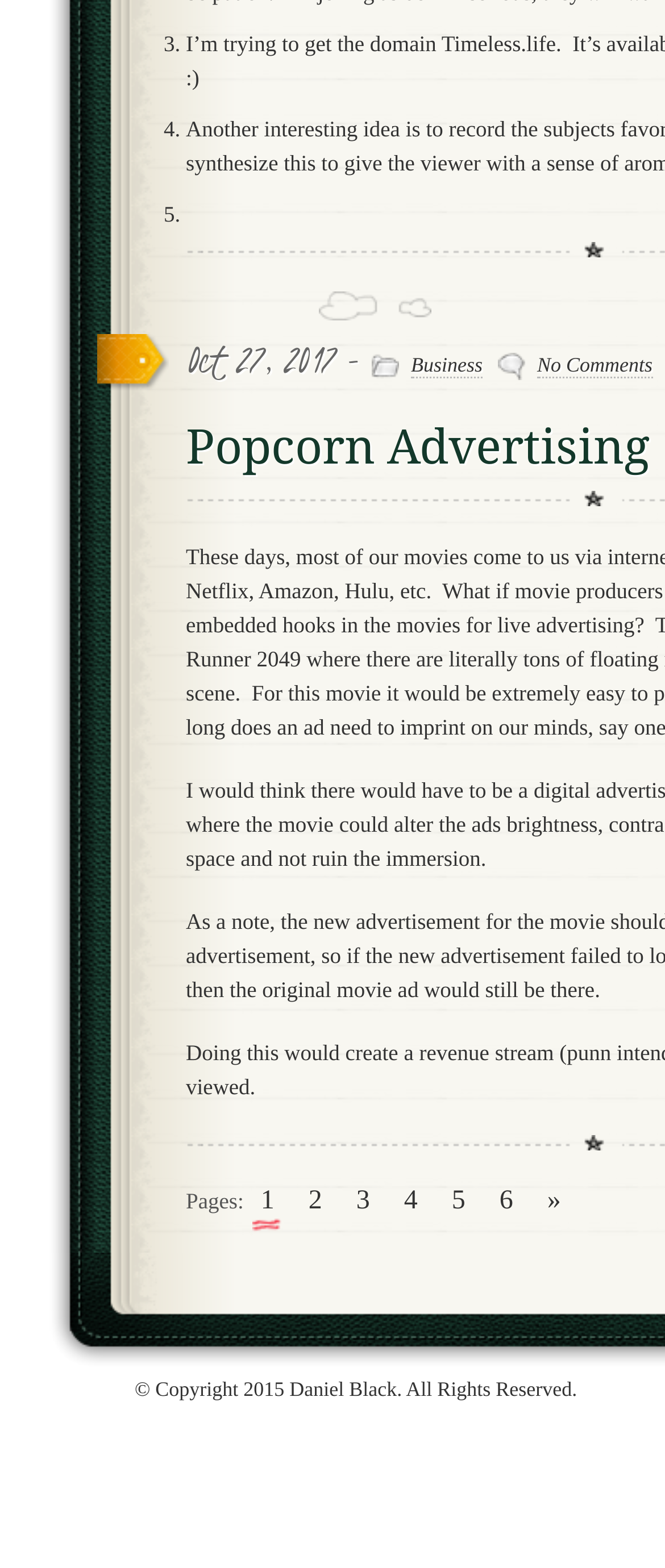Determine the coordinates of the bounding box that should be clicked to complete the instruction: "View 'Popcorn Advertising'". The coordinates should be represented by four float numbers between 0 and 1: [left, top, right, bottom].

[0.279, 0.267, 0.977, 0.303]